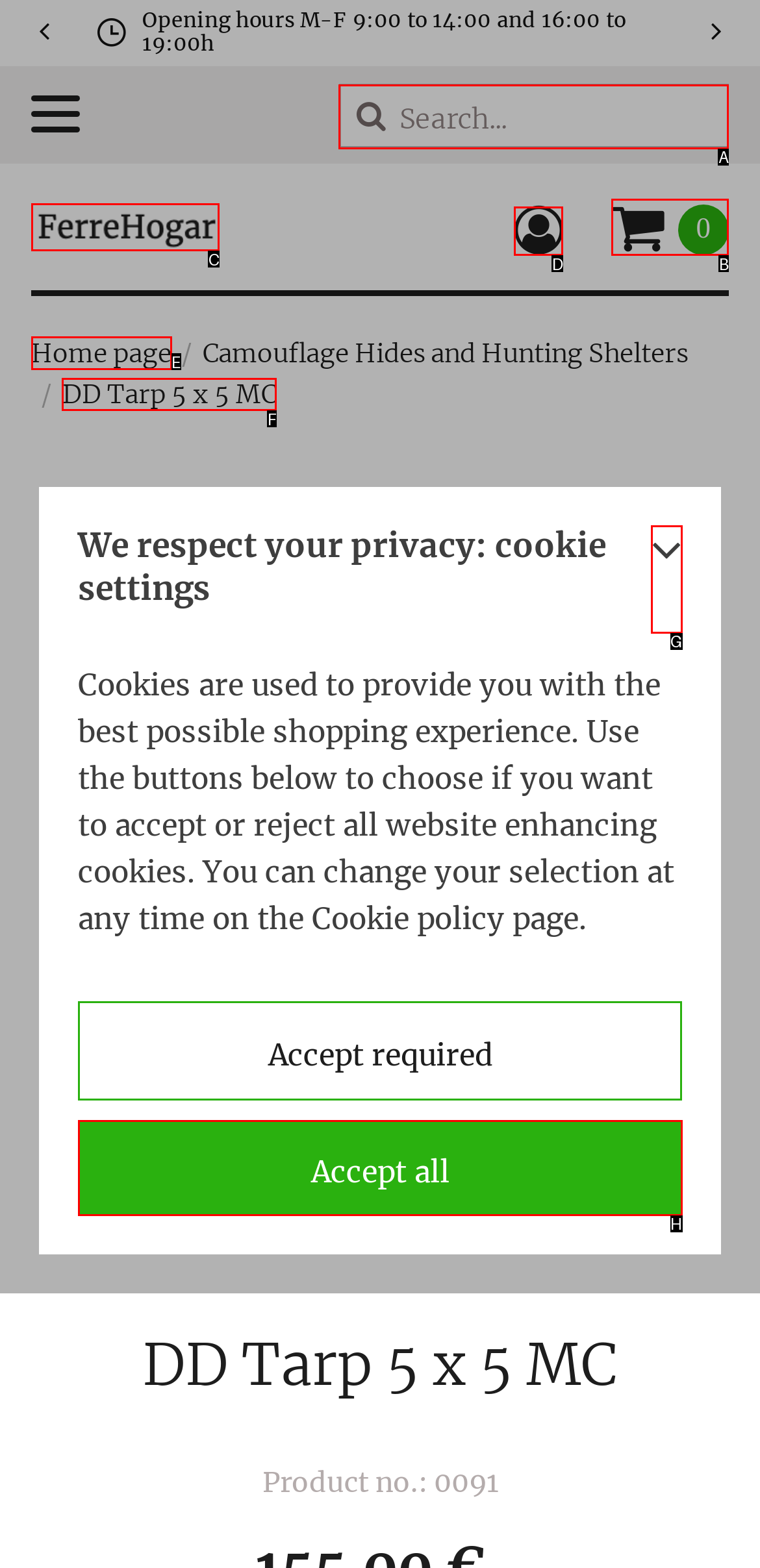Identify the HTML element to click to execute this task: View DD Tarp 5 x 5 MC product details Respond with the letter corresponding to the proper option.

F